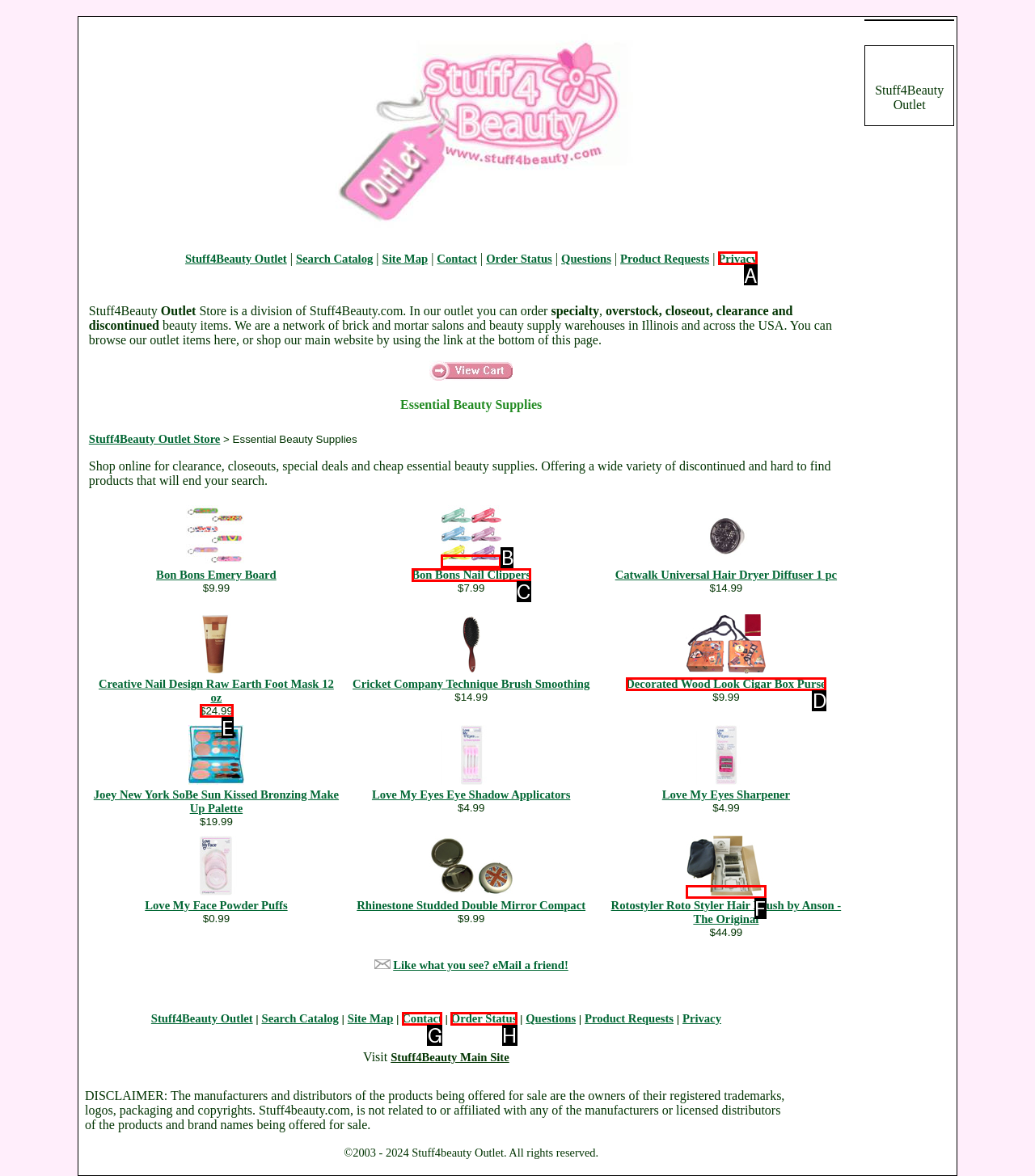Identify the correct option to click in order to accomplish the task: check the price of 'Creative Nail Design Raw Earth Foot Mask 12 oz' Provide your answer with the letter of the selected choice.

E